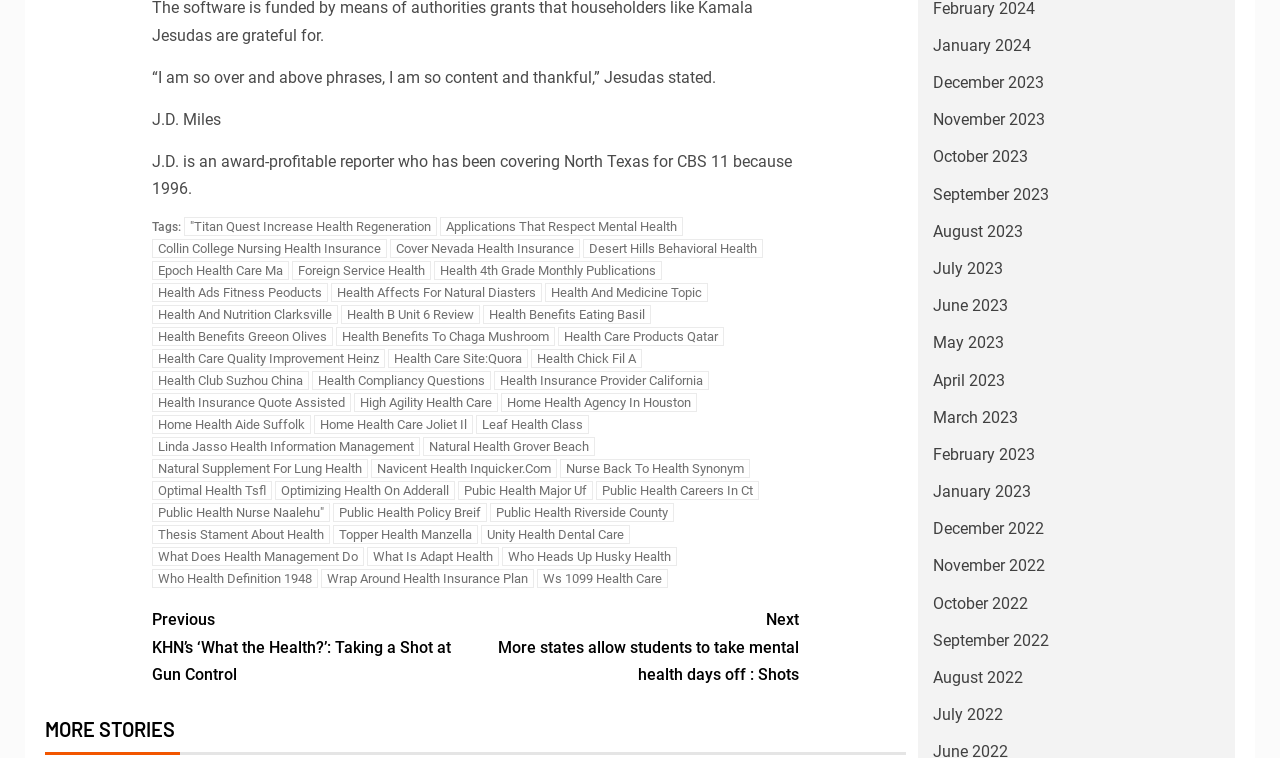Can you find the bounding box coordinates for the element to click on to achieve the instruction: "Contact French Van Man"?

None